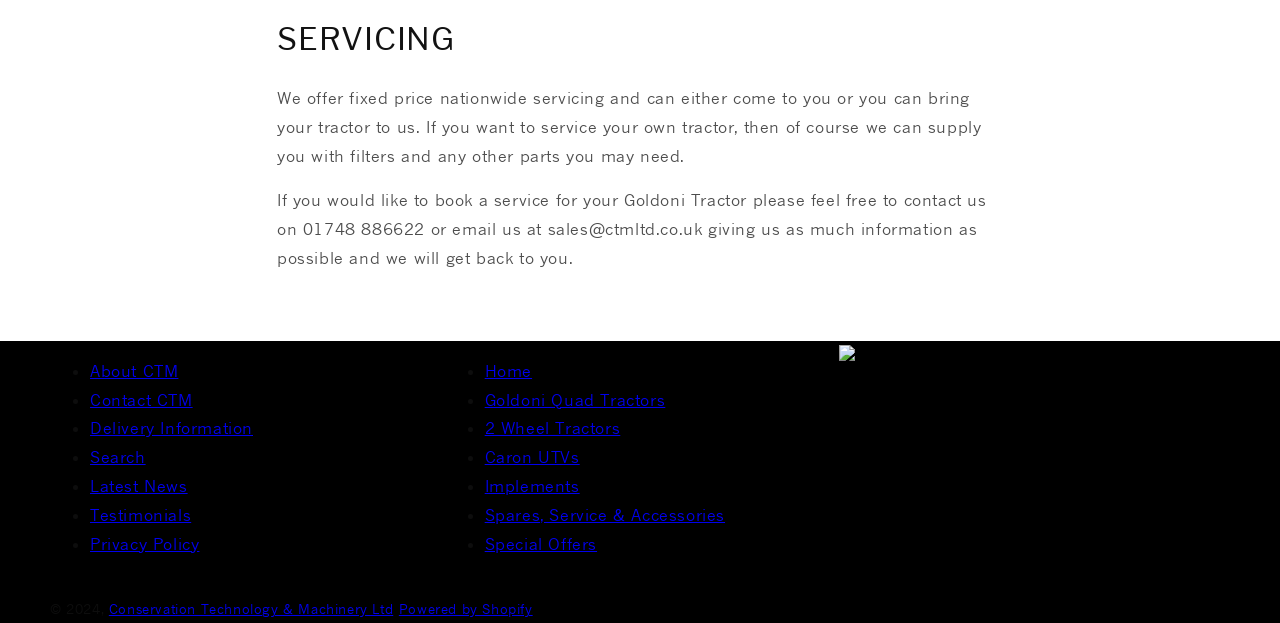Determine the bounding box coordinates of the clickable region to execute the instruction: "Visit 'Home' page". The coordinates should be four float numbers between 0 and 1, denoted as [left, top, right, bottom].

[0.379, 0.579, 0.416, 0.611]